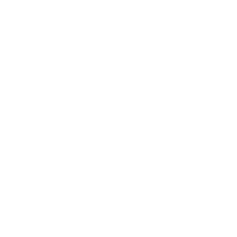What is the primary focus of the graphic?
Please use the image to provide a one-word or short phrase answer.

Paid advertising